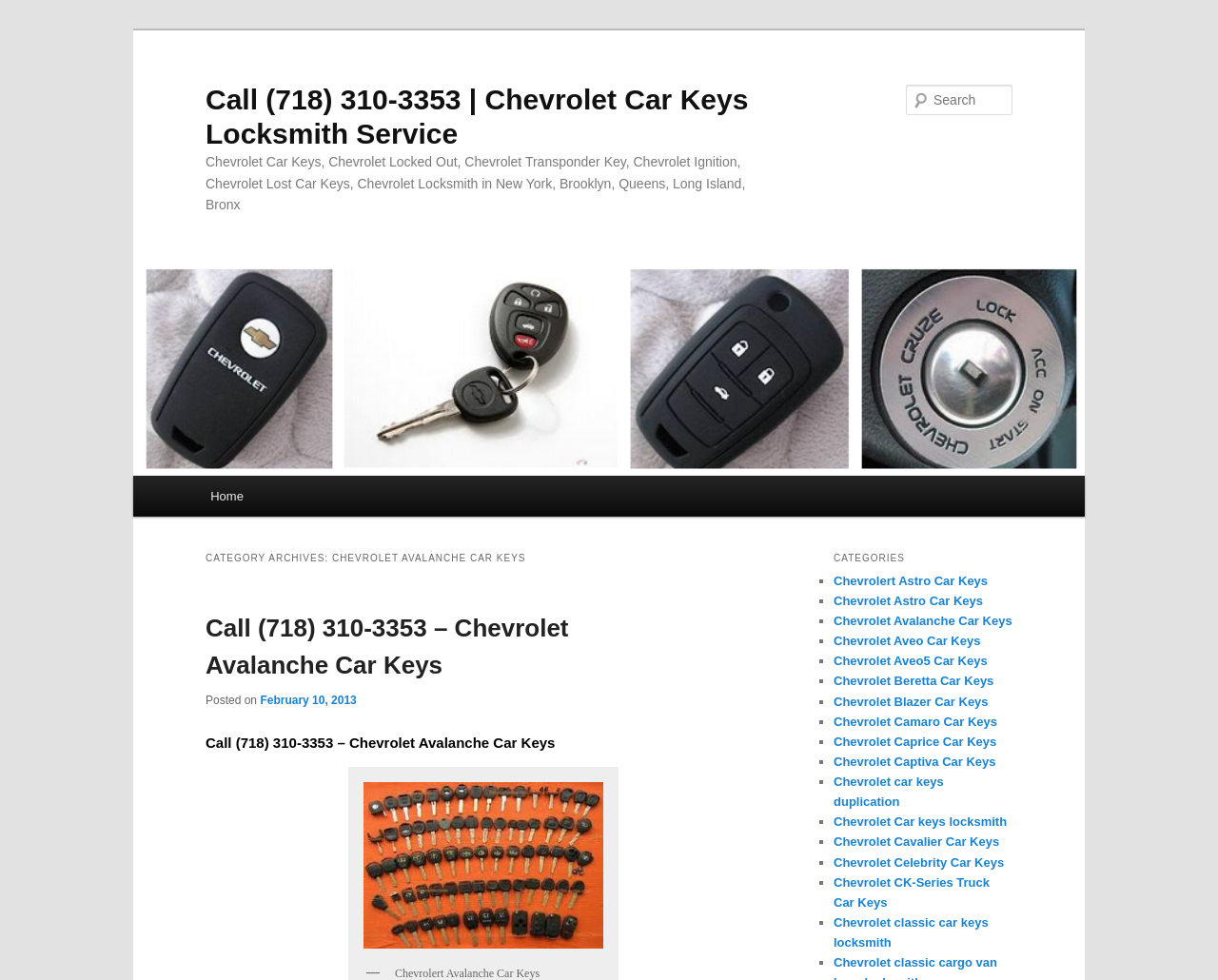What is the name of the locksmith service?
Please provide a comprehensive answer based on the details in the screenshot.

The name of the locksmith service can be found in the heading element 'Call (718) 310-3353 | Chevrolet Car Keys Locksmith Service' and also in the link element 'Call (718) 310-3353 | Chevrolet Car Keys Locksmith Service'.